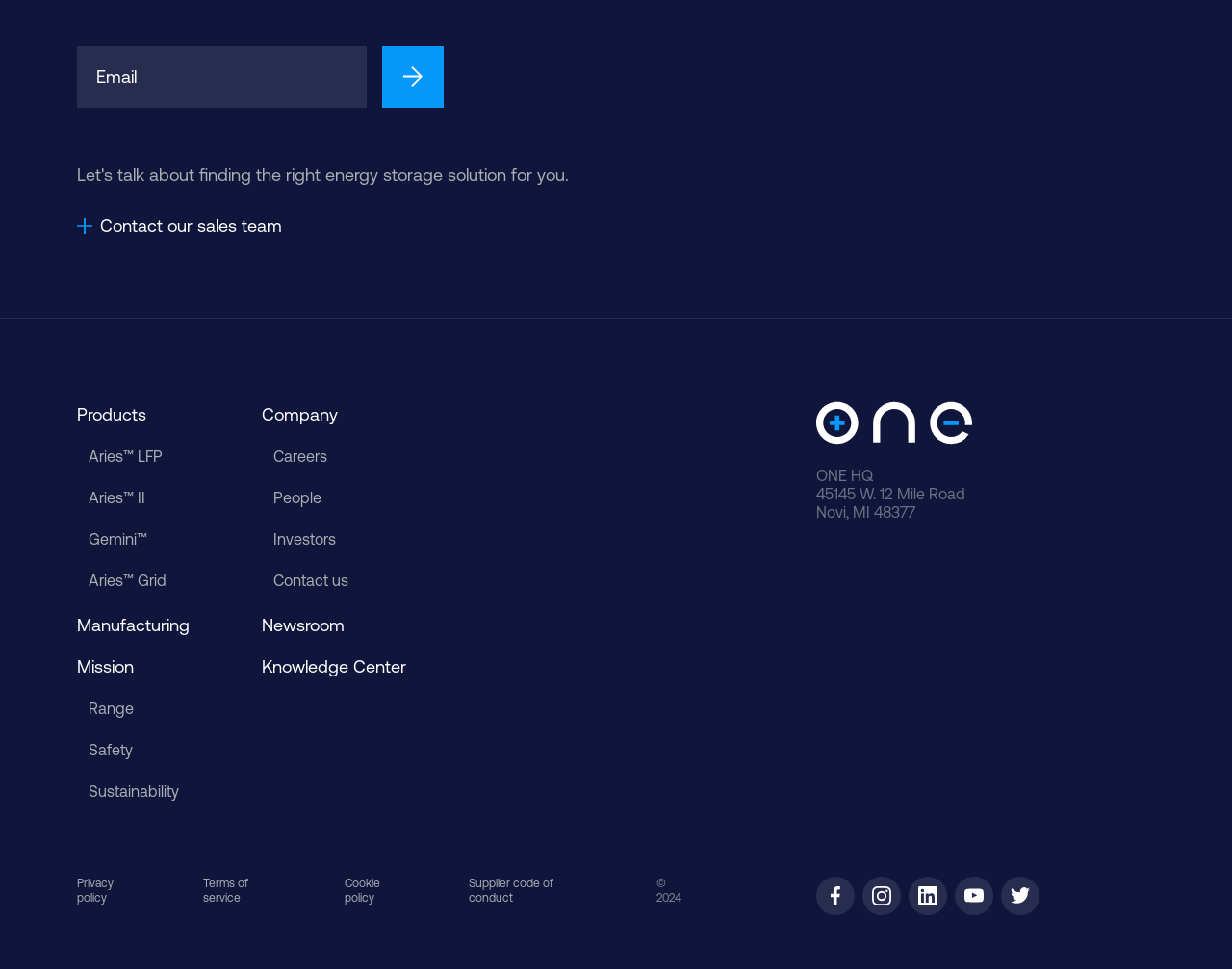Determine the bounding box coordinates for the area you should click to complete the following instruction: "View Aries™ LFP products".

[0.072, 0.459, 0.132, 0.48]